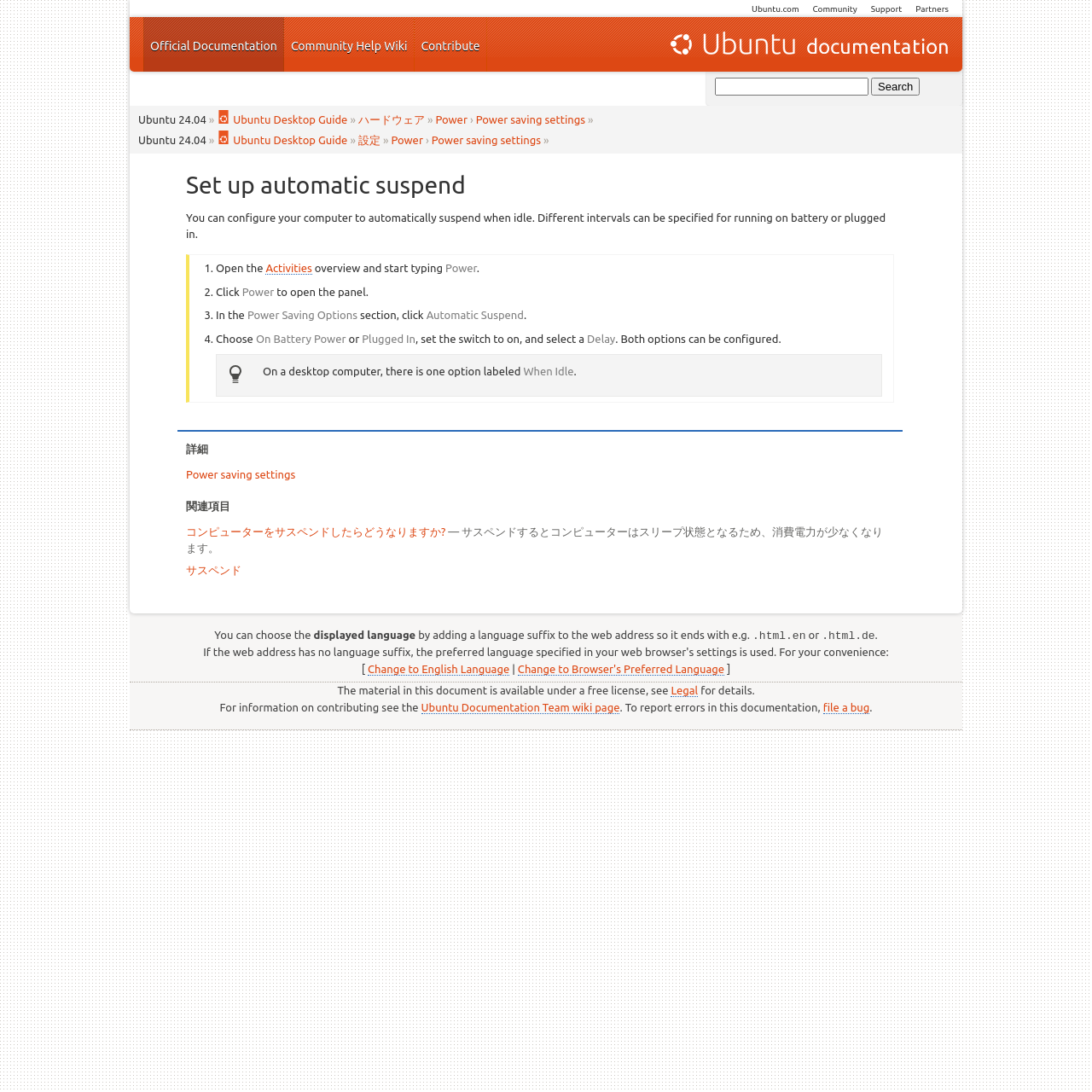What is the language of the webpage?
Using the image provided, answer with just one word or phrase.

English